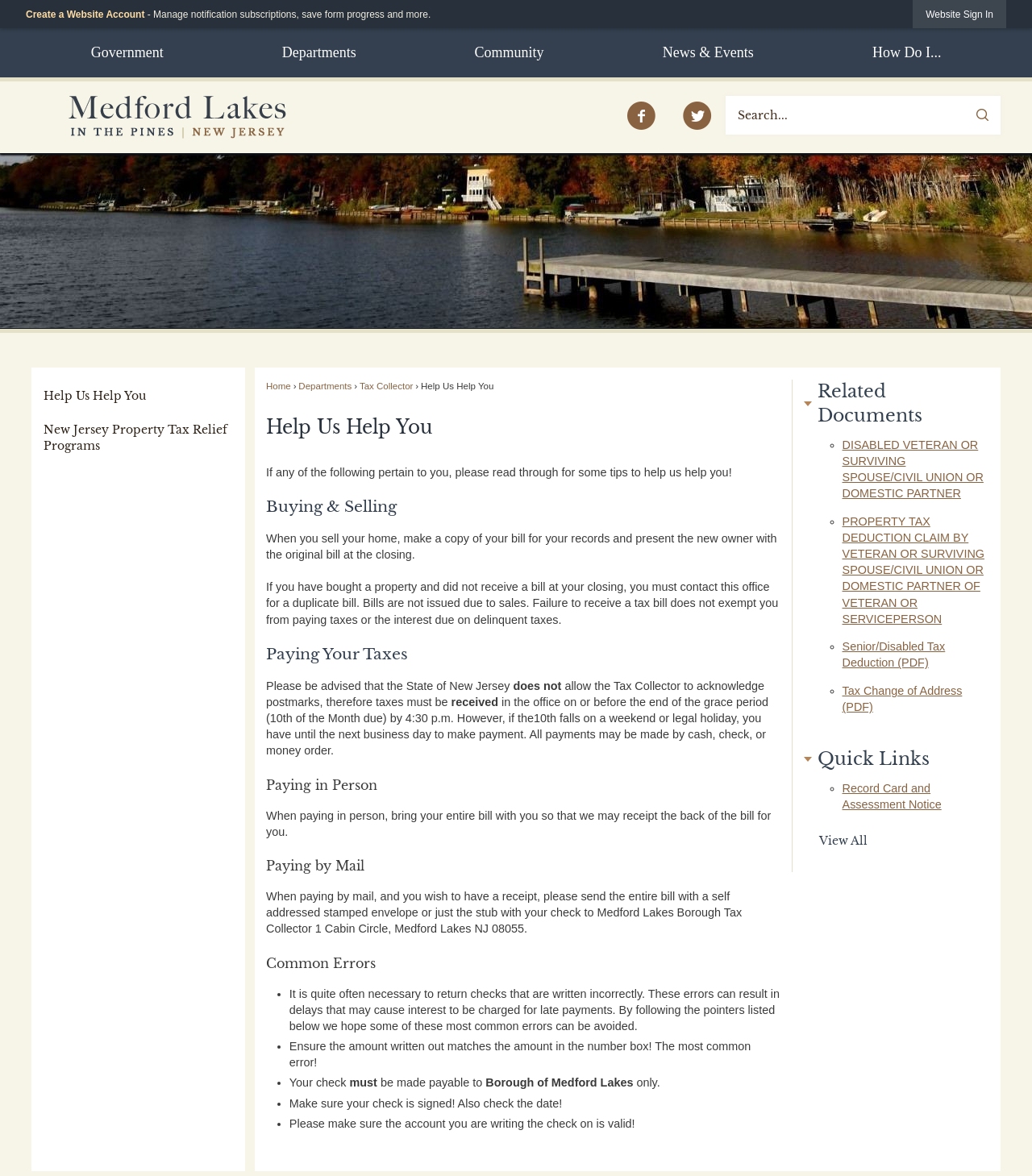What is the purpose of the website?
Please provide a comprehensive answer based on the details in the screenshot.

Based on the webpage content, it appears that the website is designed to provide information and resources for individuals who are buying or selling properties, as well as paying their taxes. The website provides tips and guidelines for these activities, such as how to pay taxes in person or by mail, and how to avoid common errors when paying taxes.